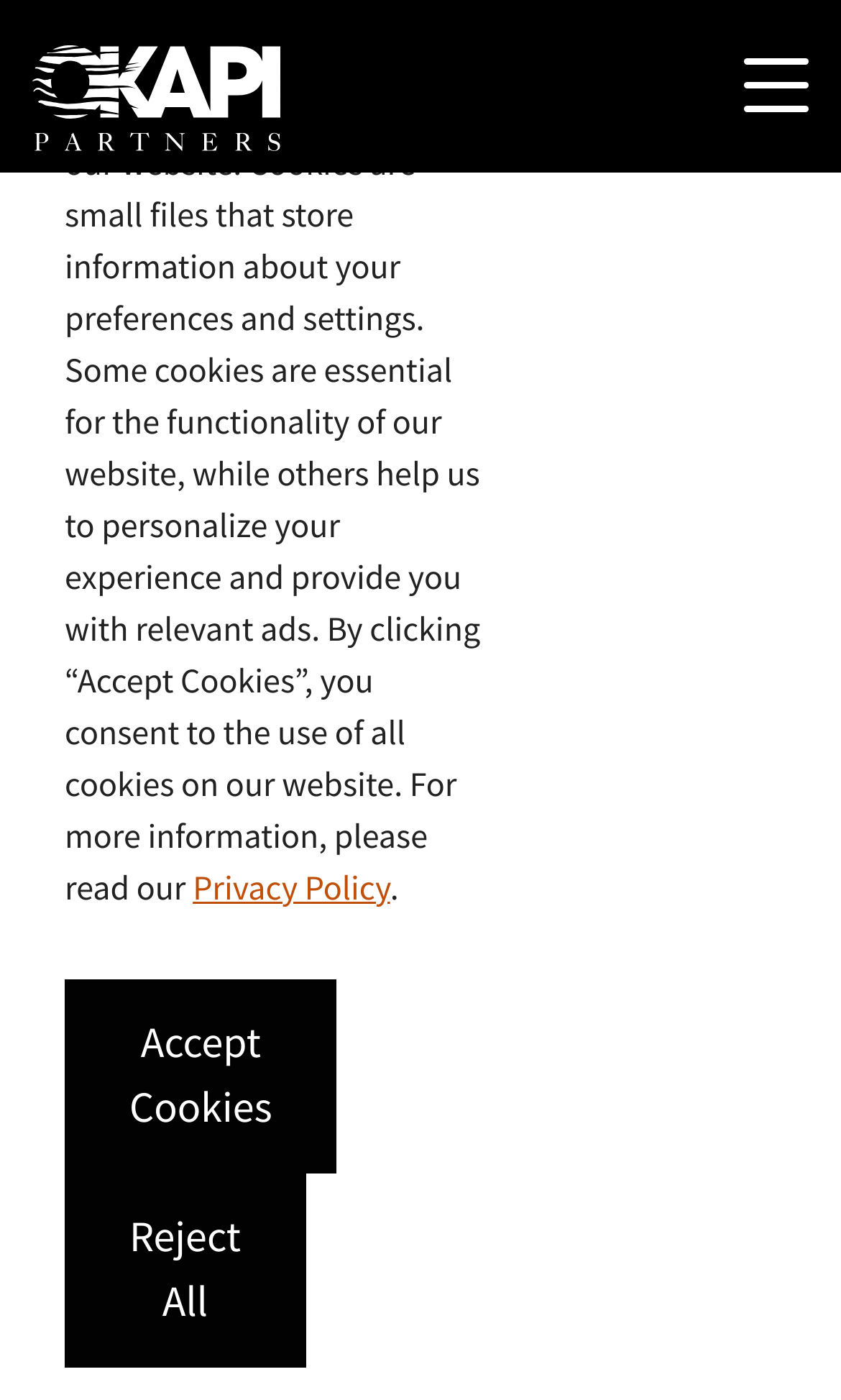Please answer the following question using a single word or phrase: 
What is the topic of the interview?

Shareholder Activism Insight